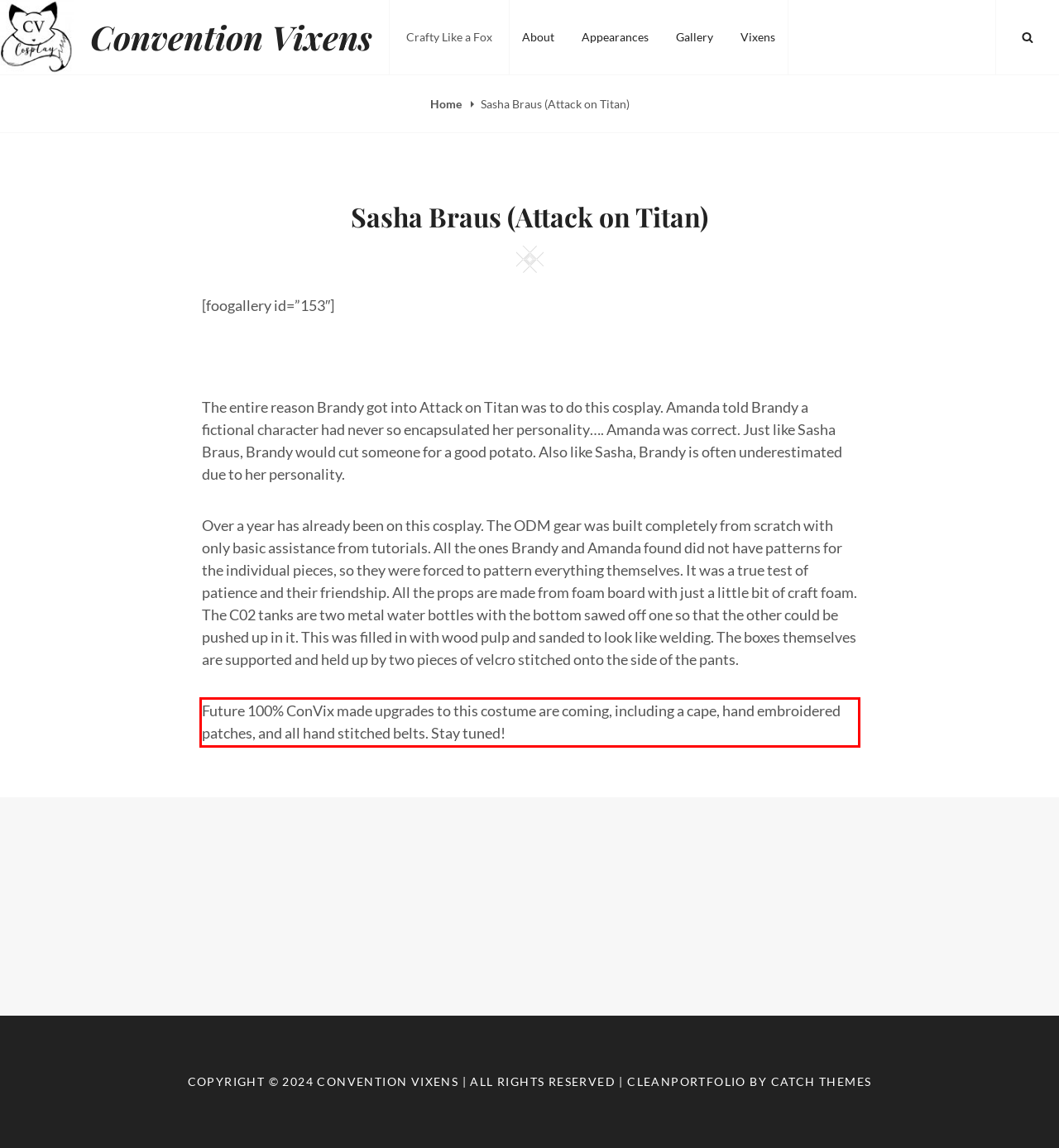Given a screenshot of a webpage containing a red bounding box, perform OCR on the text within this red bounding box and provide the text content.

Future 100% ConVix made upgrades to this costume are coming, including a cape, hand embroidered patches, and all hand stitched belts. Stay tuned!